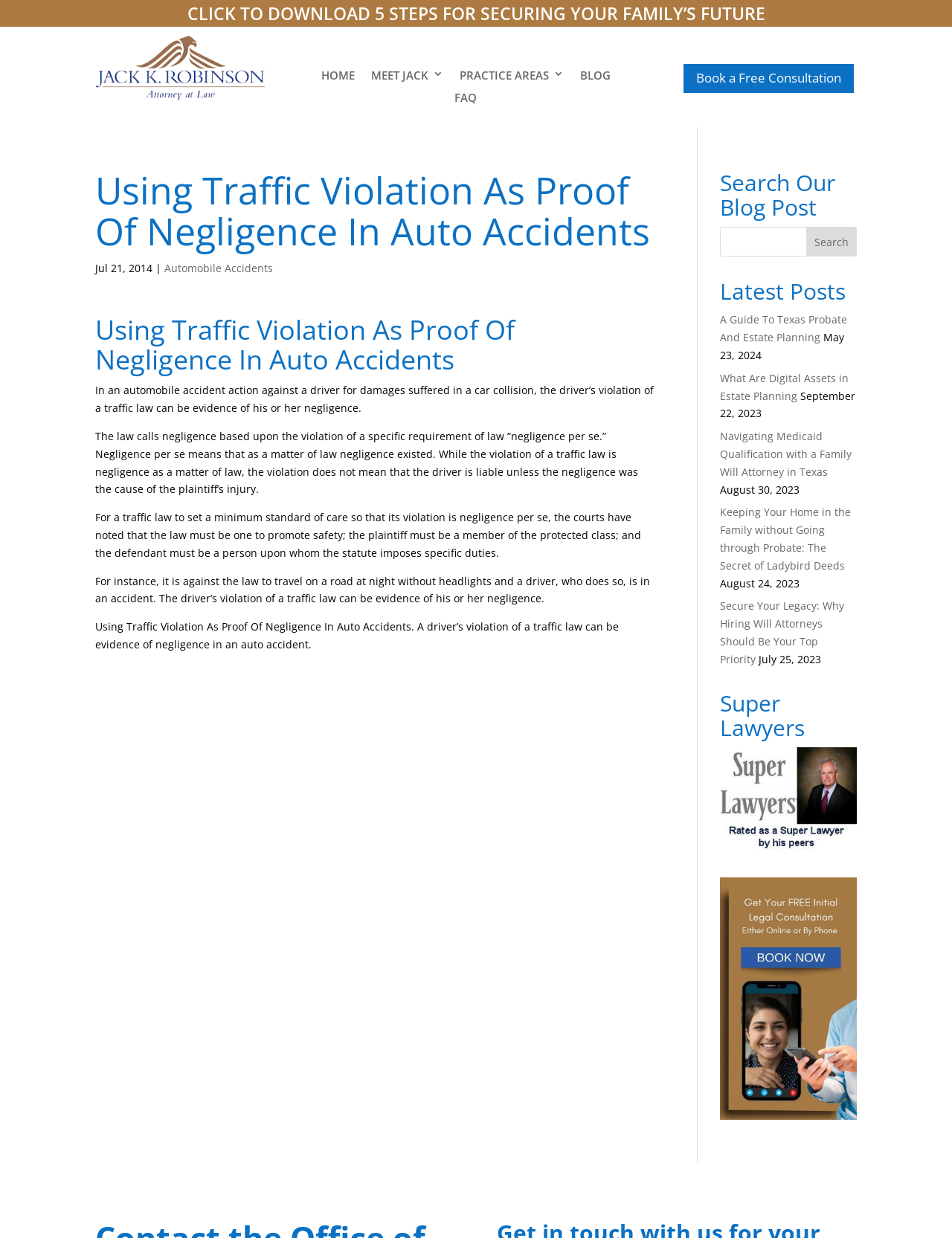How many navigation links are at the top?
By examining the image, provide a one-word or phrase answer.

5